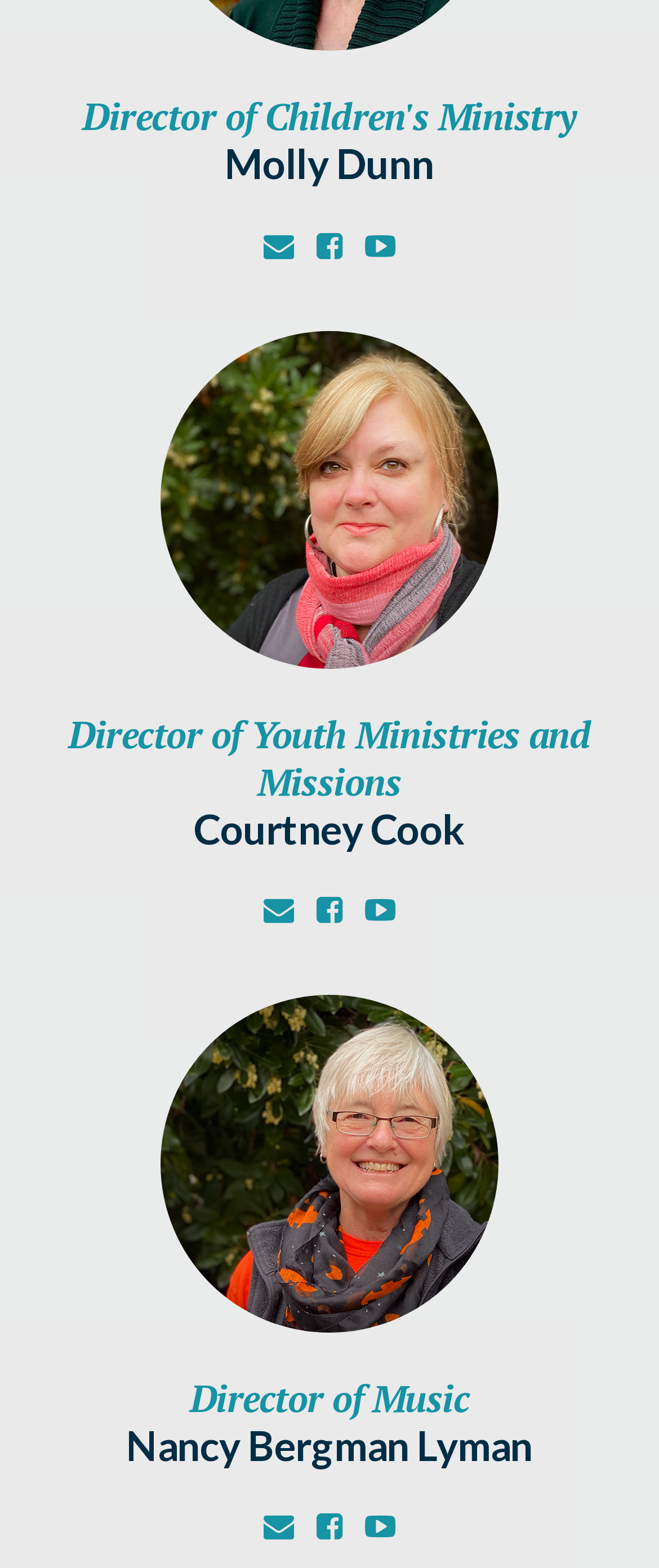What is the position of Courtney Cook?
Refer to the screenshot and answer in one word or phrase.

Director of Youth Ministries and Missions